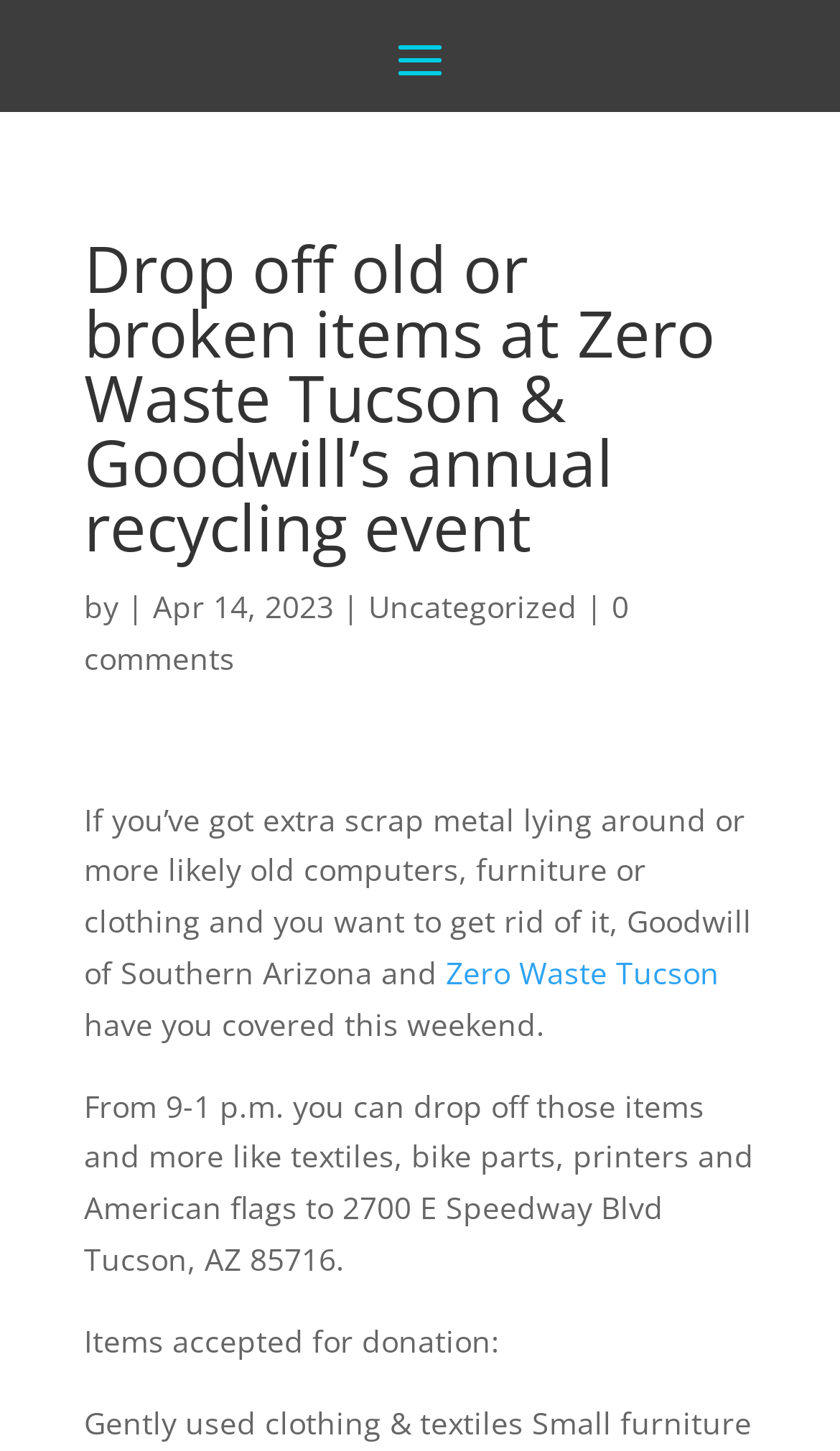Reply to the question with a single word or phrase:
What is the address of the recycling event?

2700 E Speedway Blvd Tucson, AZ 85716